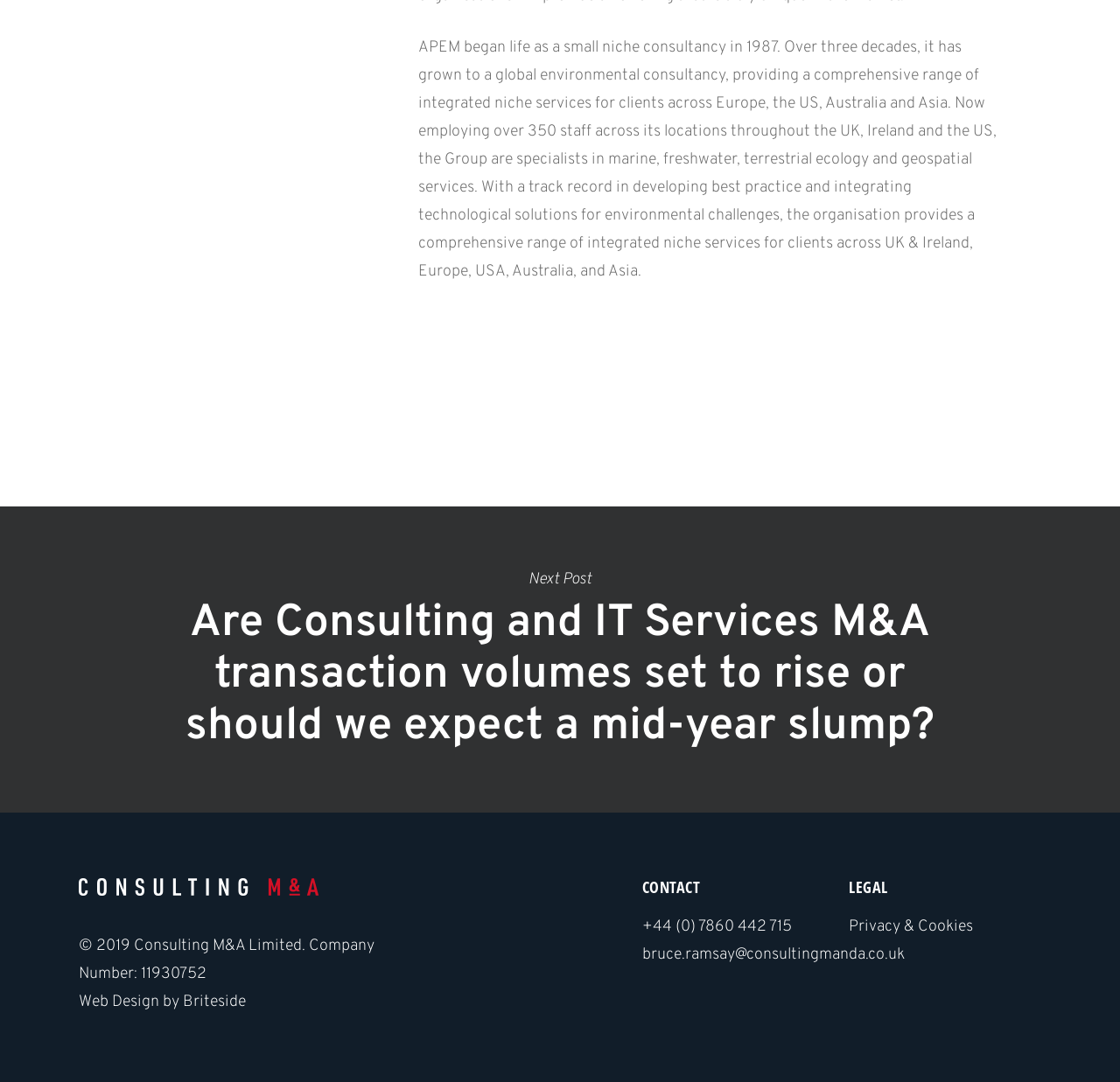Who is the email contact person?
Using the visual information, reply with a single word or short phrase.

bruce.ramsay